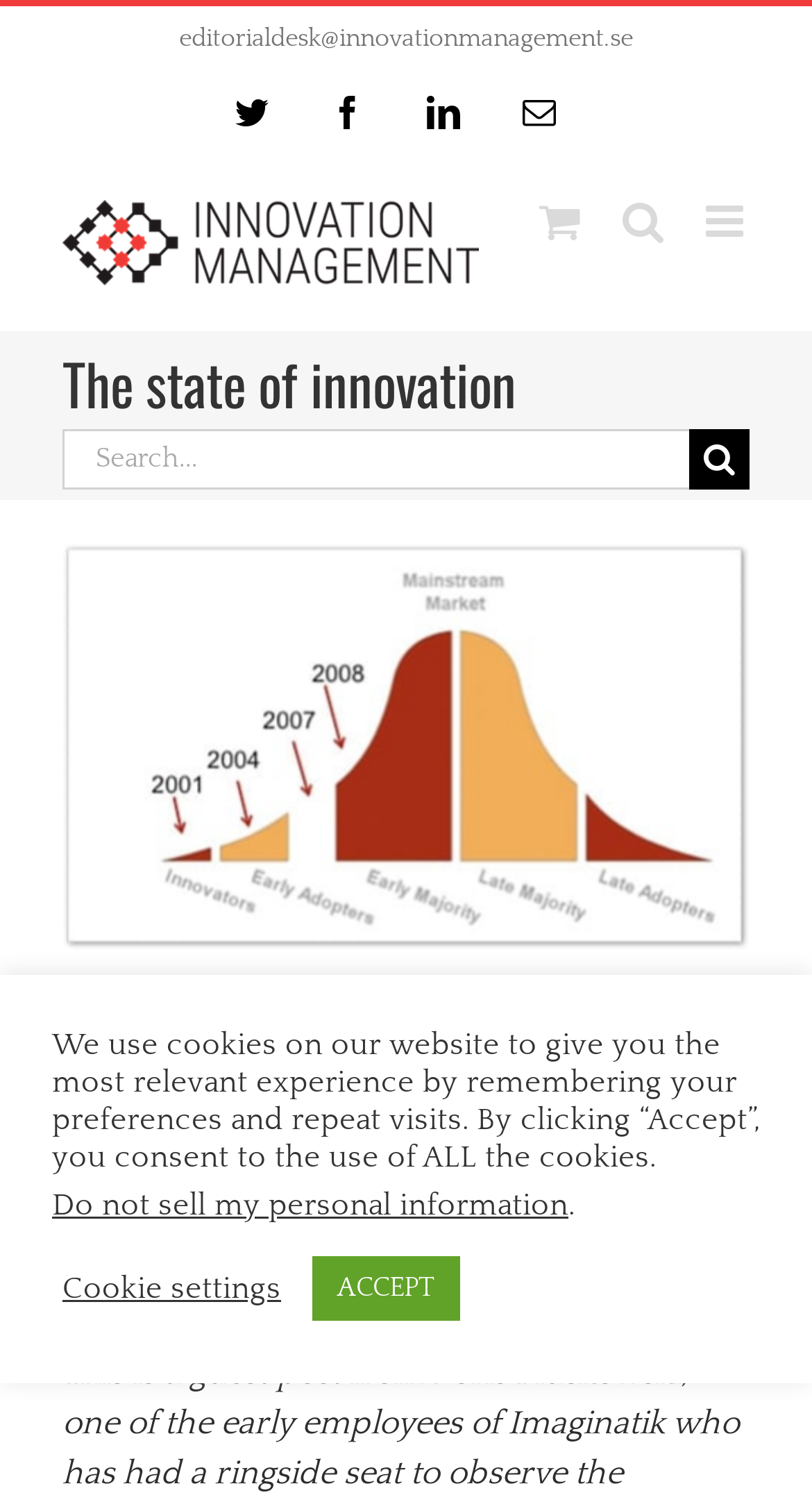Locate the bounding box coordinates of the area you need to click to fulfill this instruction: 'Visit InnovationManagement on Twitter'. The coordinates must be in the form of four float numbers ranging from 0 to 1: [left, top, right, bottom].

[0.29, 0.064, 0.331, 0.087]